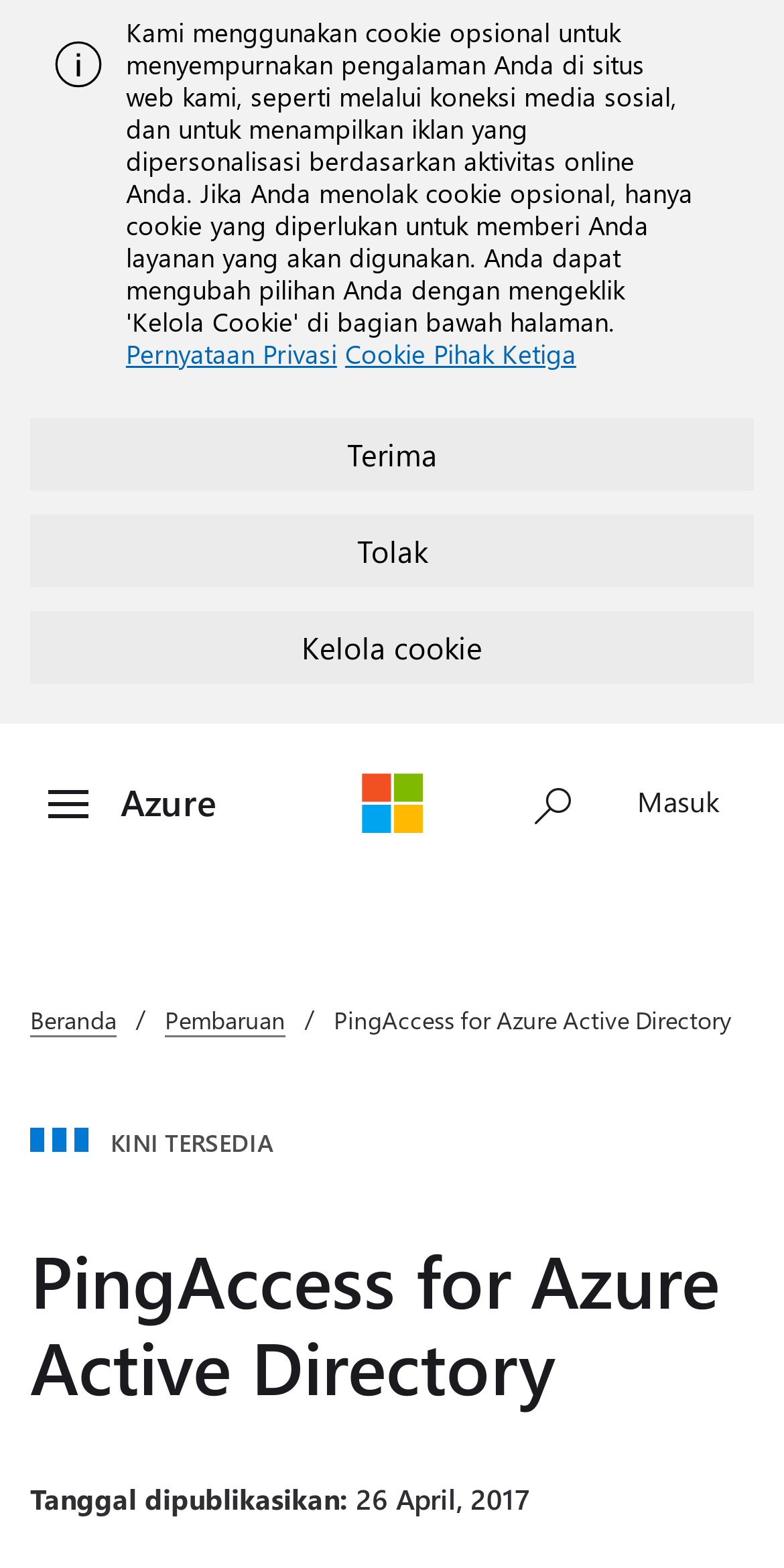Identify and provide the text of the main header on the webpage.

PingAccess for Azure Active Directory